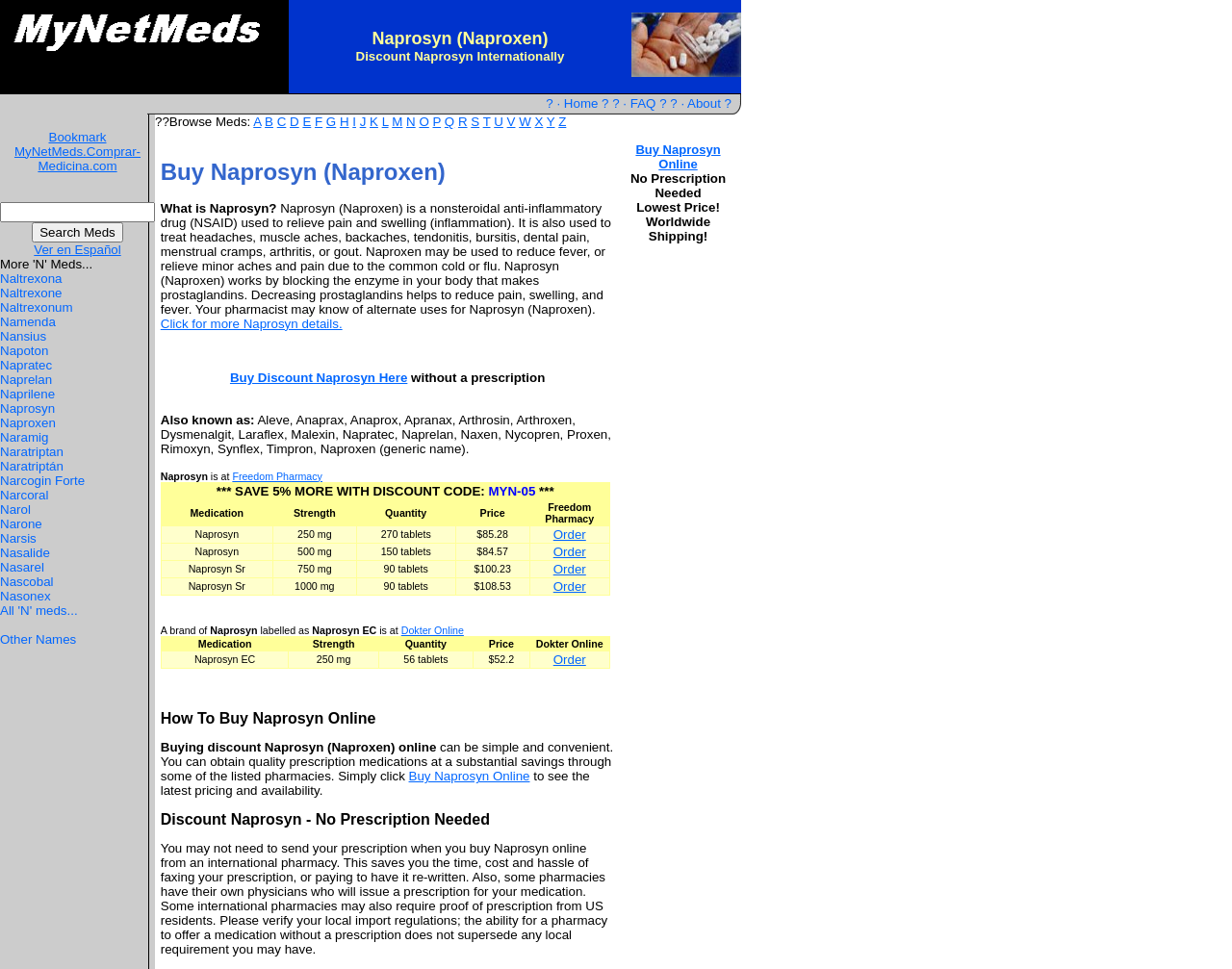Identify the bounding box coordinates of the clickable region necessary to fulfill the following instruction: "Click the 'Freedom Pharmacy' link". The bounding box coordinates should be four float numbers between 0 and 1, i.e., [left, top, right, bottom].

[0.189, 0.485, 0.262, 0.497]